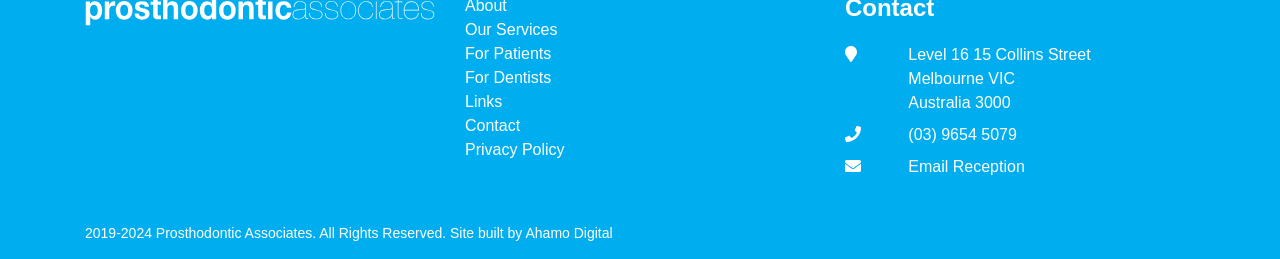Who built the website of Prosthodontic Associates?
Answer with a single word or phrase by referring to the visual content.

Ahamo Digital